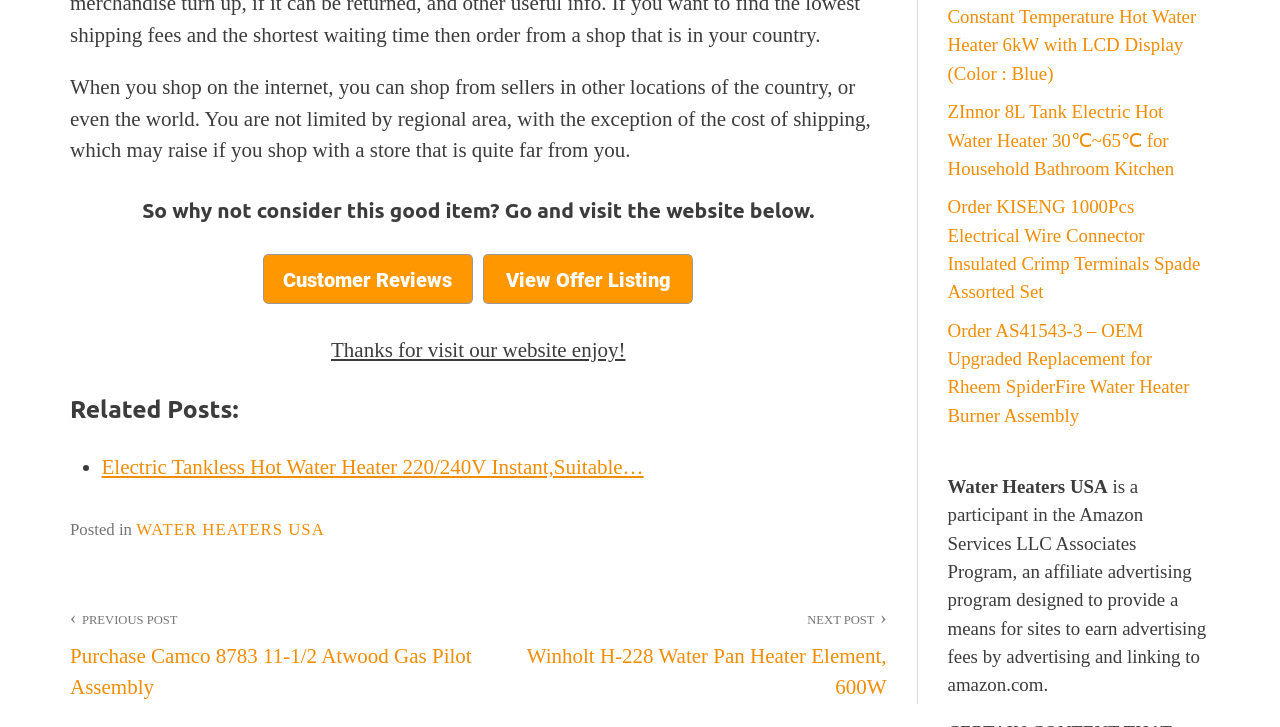Identify and provide the bounding box coordinates of the UI element described: "alt="Customer Reviews"". The coordinates should be formatted as [left, top, right, bottom], with each number being a float between 0 and 1.

[0.206, 0.392, 0.374, 0.425]